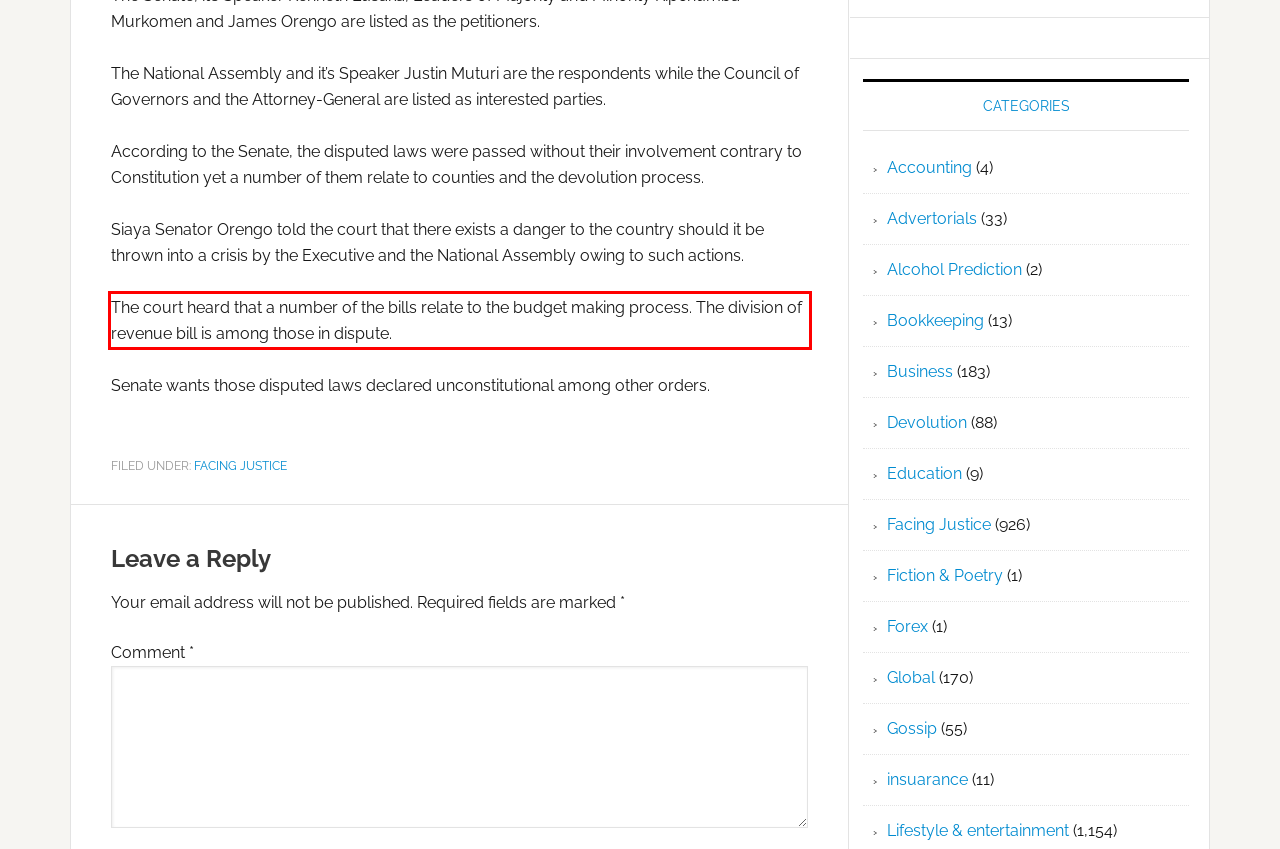Please examine the webpage screenshot containing a red bounding box and use OCR to recognize and output the text inside the red bounding box.

The court heard that a number of the bills relate to the budget making process. The division of revenue bill is among those in dispute.